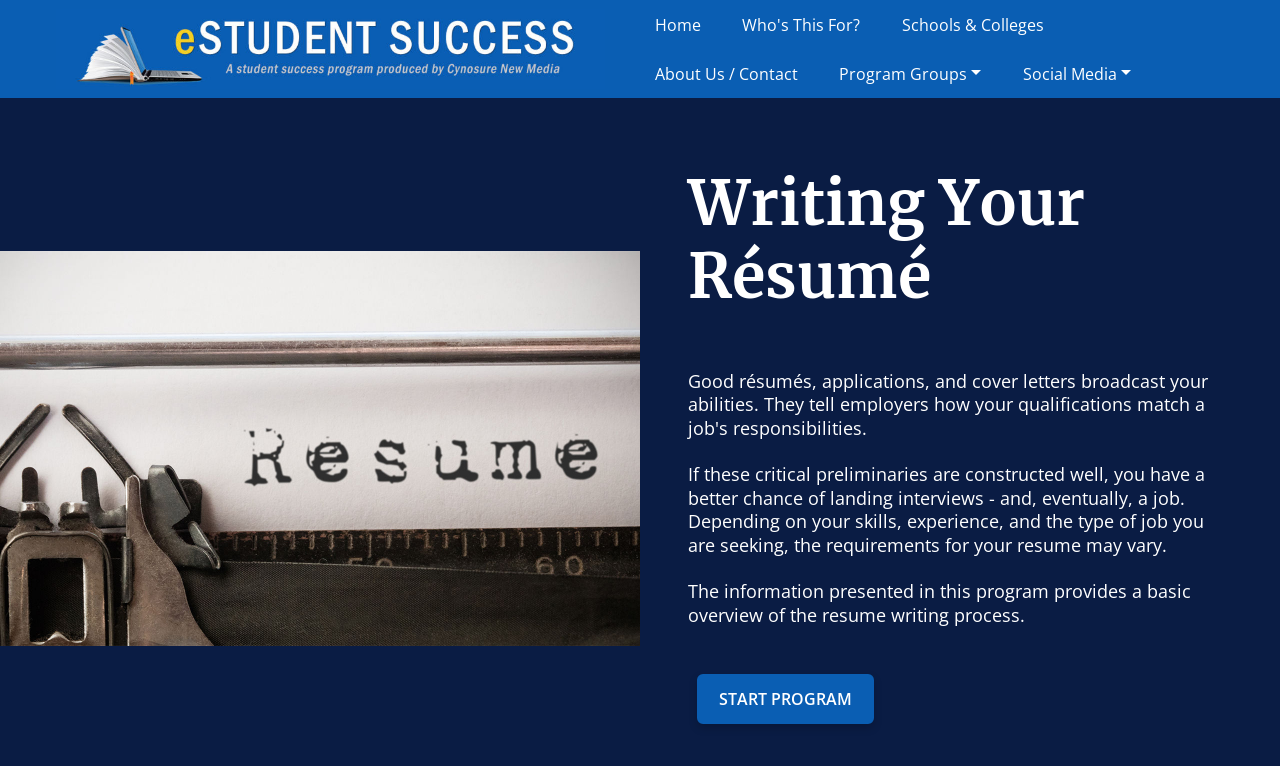Describe all the significant parts and information present on the webpage.

The webpage is about writing a résumé, specifically highlighting the importance of matching one's abilities to the job's requirements and showcasing an applicant's strengths and accomplishments. 

At the top center of the page, there is a heading that reads "Writing Your Résumé". Below this heading, there are two paragraphs of text that provide an overview of the résumé writing process. The first paragraph explains the importance of constructing a good résumé to increase the chances of landing interviews and eventually getting a job. The second paragraph briefly describes the content of the program.

To the left of these paragraphs, there is an image of a manual typewriter with the words "Resume types" on a page, which takes up about half of the page's width. 

At the top left corner of the page, there is the eStudent Success website header and logo, which is also a link. Below this, there are several links to navigate to different parts of the website, including "Home", "Who's This For?", "Schools & Colleges", "About Us / Contact", "Program Groups", and "Social Media". 

At the bottom center of the page, there is a prominent link that reads "START PROGRAM", encouraging users to begin the program.